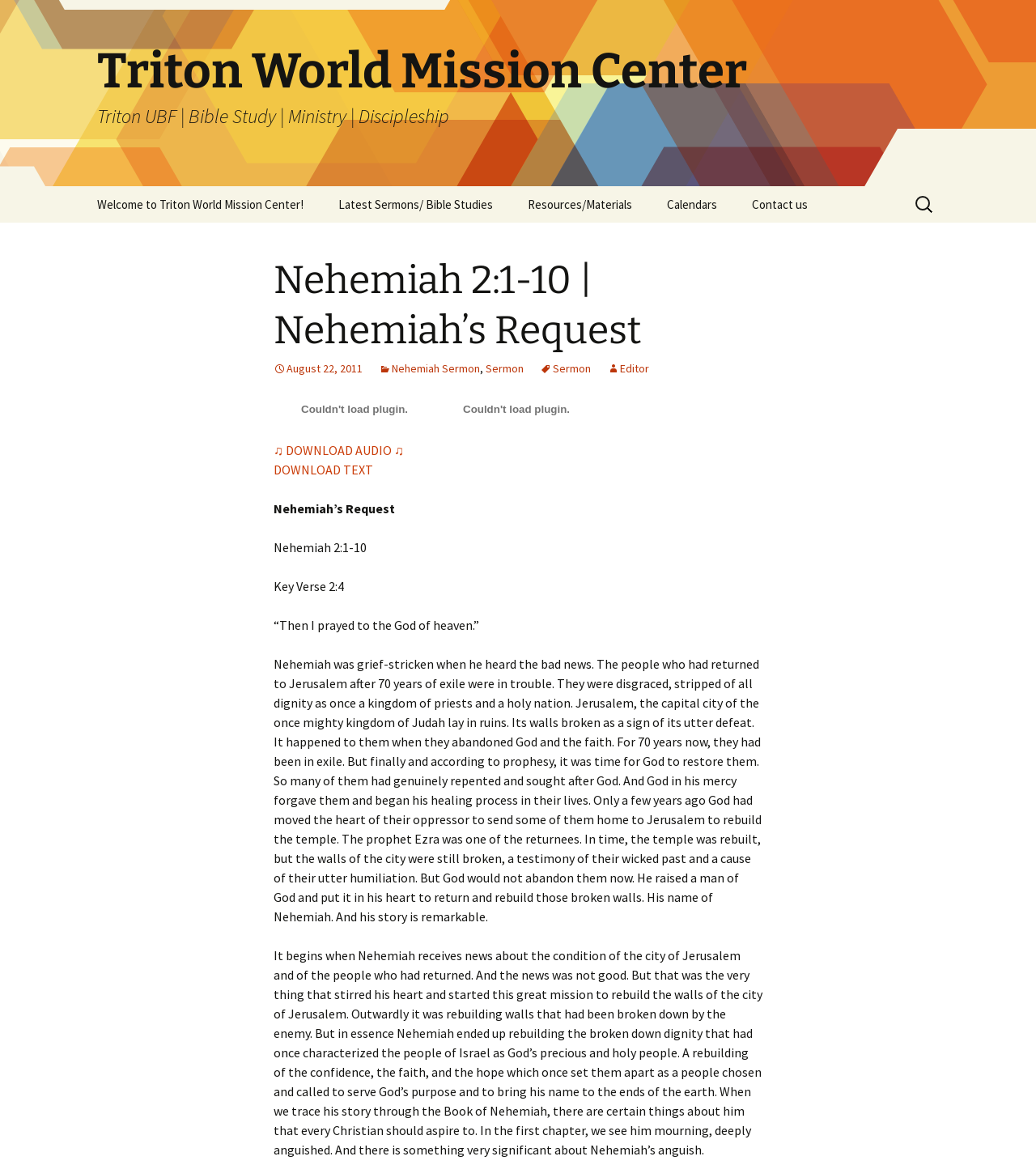Using the information in the image, give a comprehensive answer to the question: 
Who is the main character in the story?

I found the answer by reading the static text on the webpage, which mentions Nehemiah as the one who received news about the condition of the city of Jerusalem and started a mission to rebuild its walls.